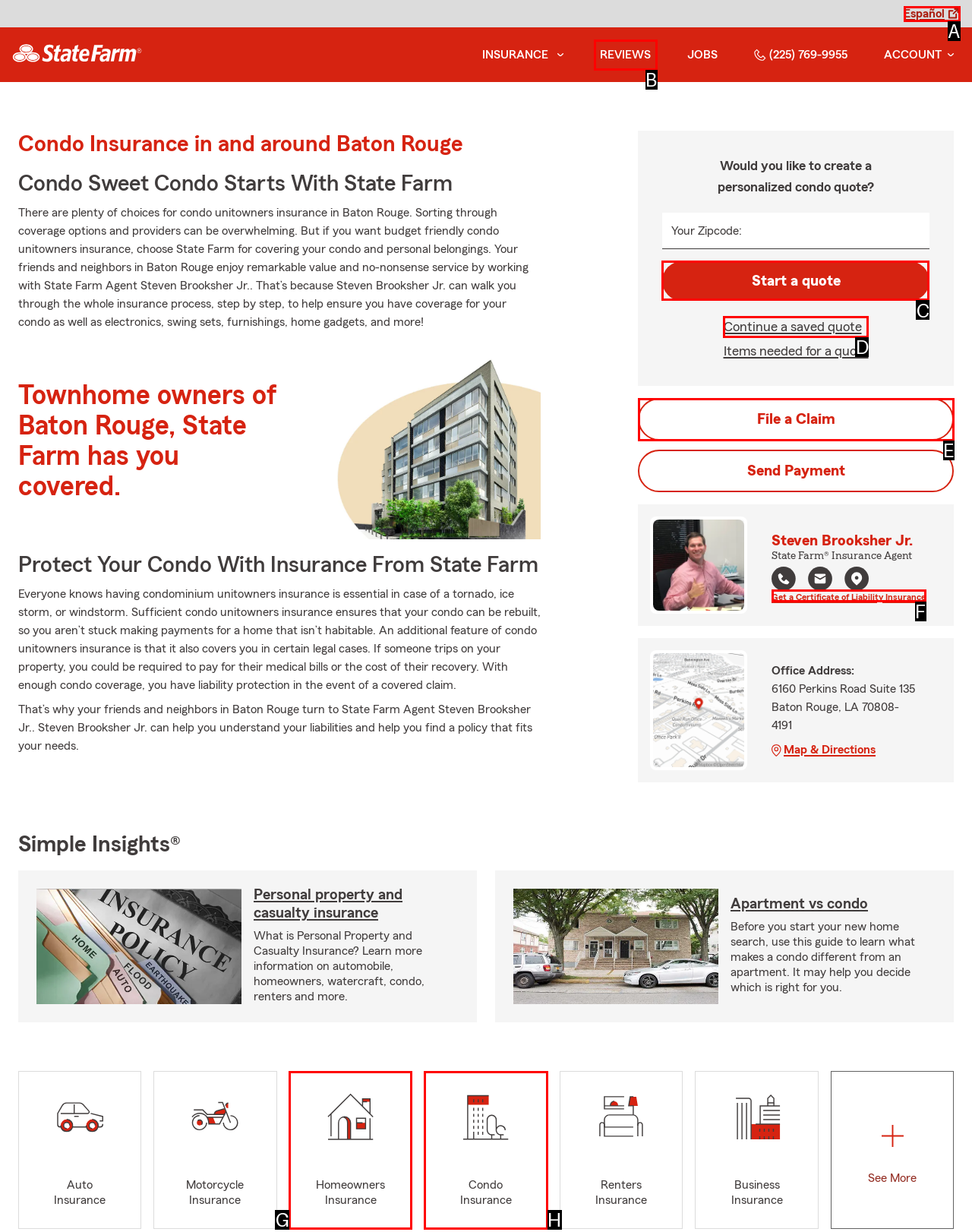Please indicate which HTML element to click in order to fulfill the following task: View the Archives Respond with the letter of the chosen option.

None